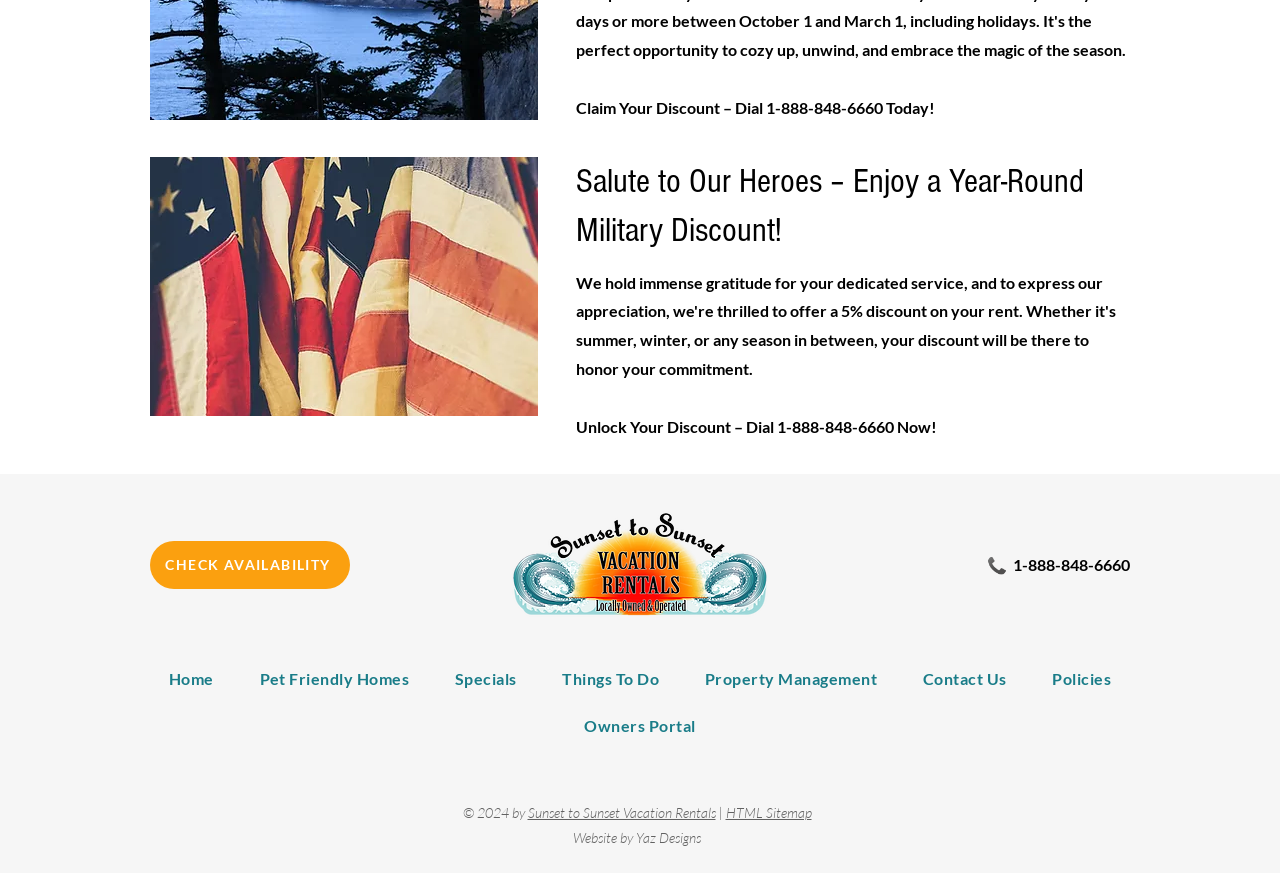Provide the bounding box coordinates of the UI element this sentence describes: "Sunset to Sunset Vacation Rentals".

[0.412, 0.92, 0.559, 0.94]